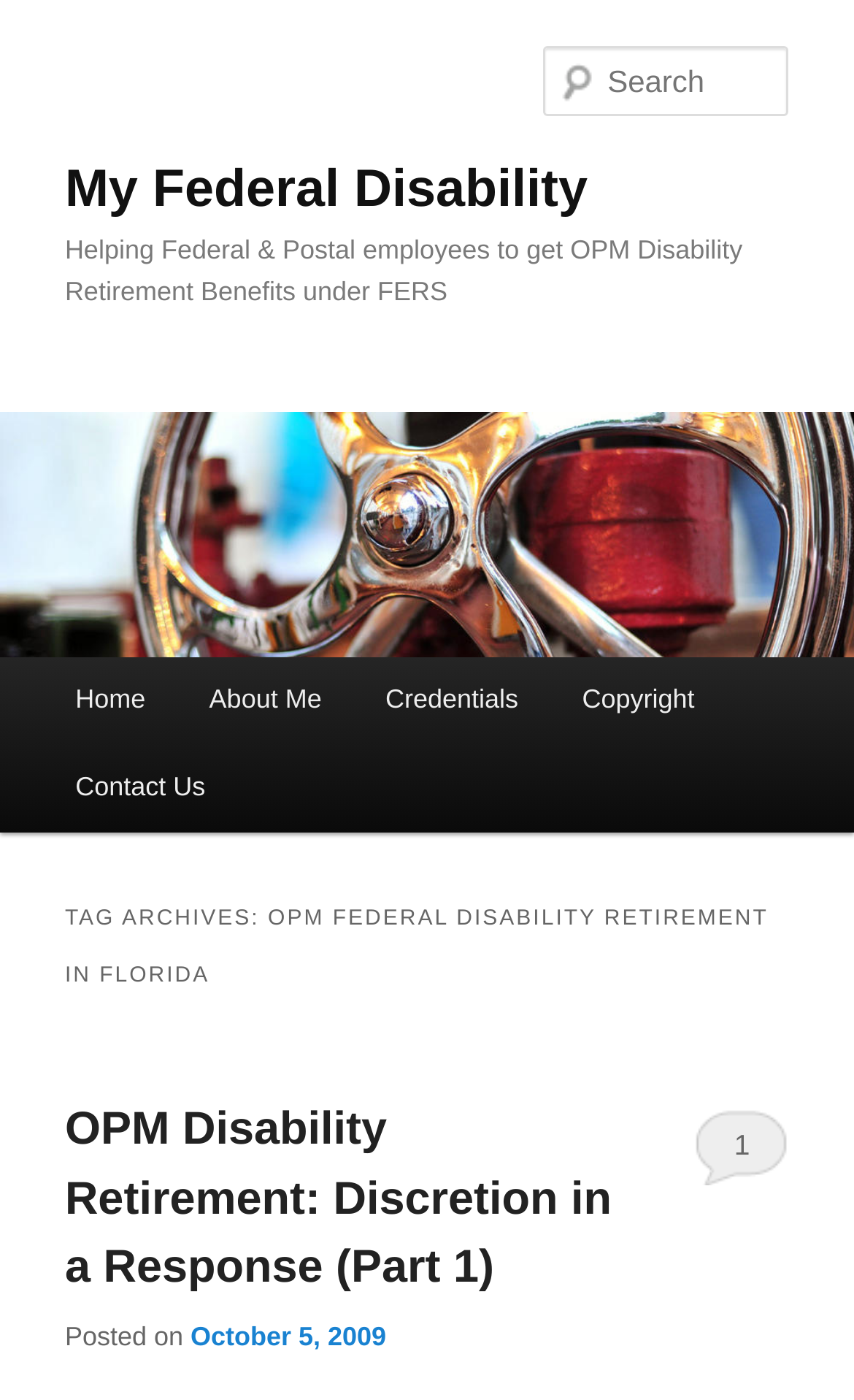Identify the main title of the webpage and generate its text content.

My Federal Disability